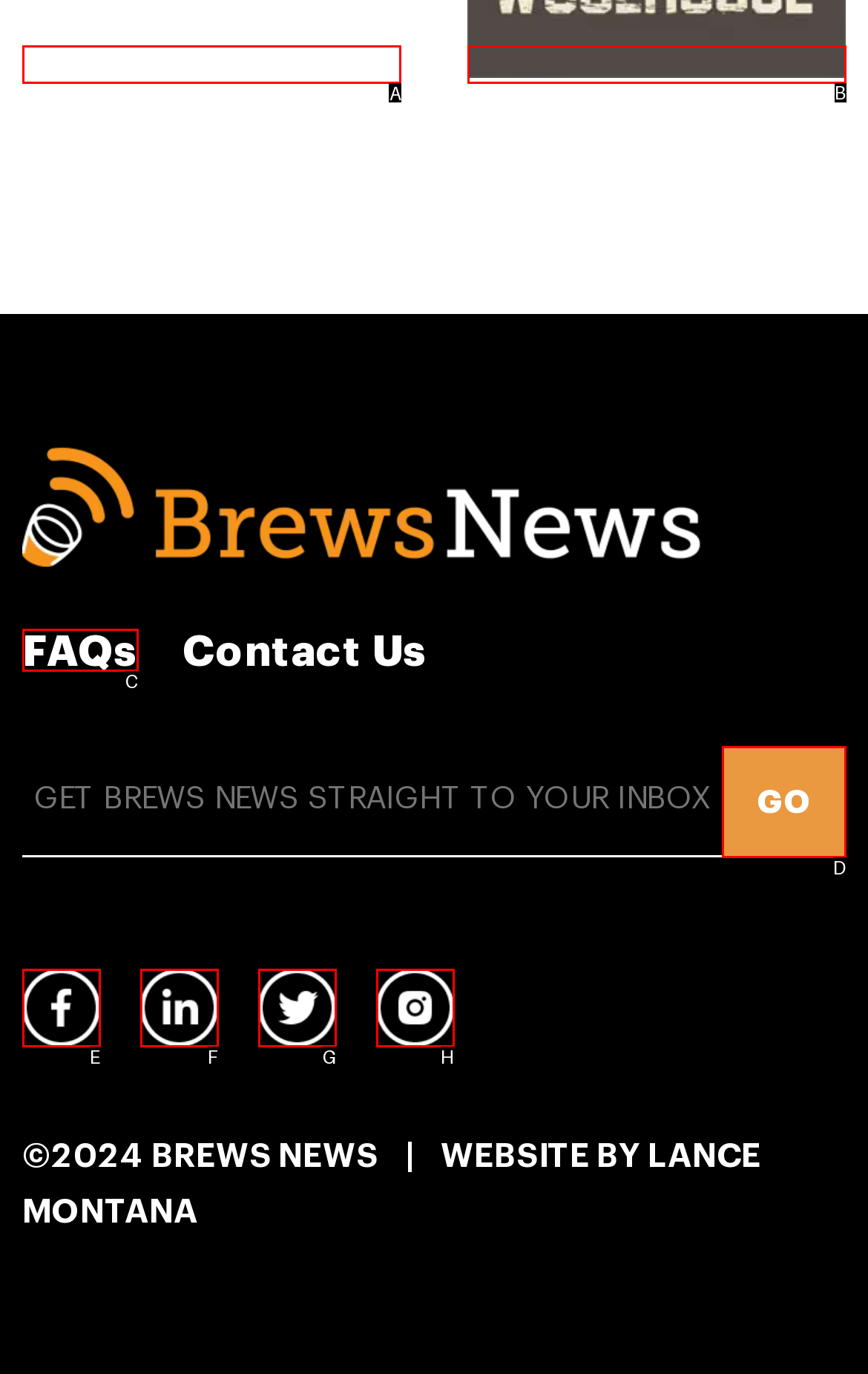Identify which lettered option completes the task: Click the Starward logo. Provide the letter of the correct choice.

A